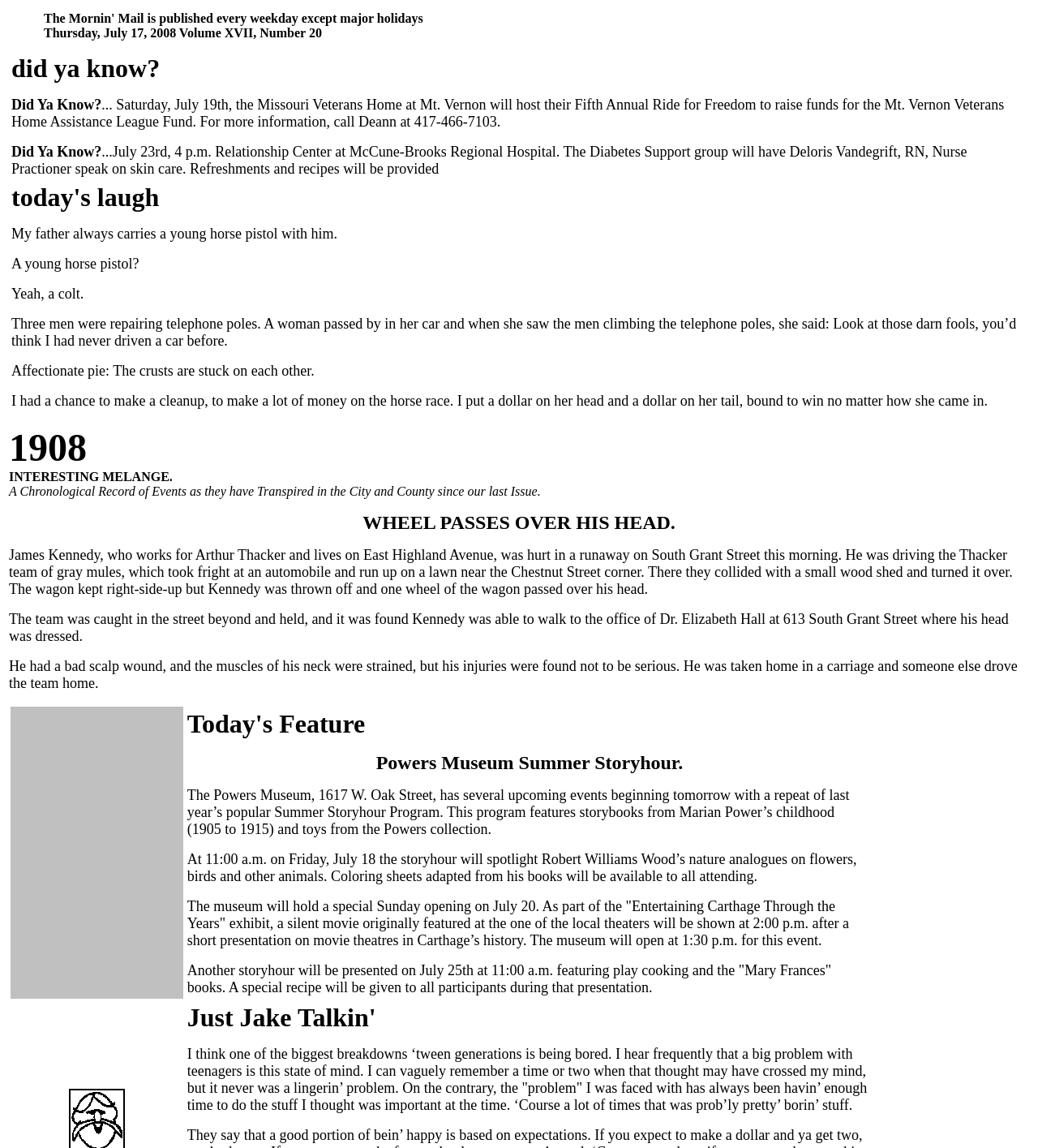Carefully examine the image and provide an in-depth answer to the question: What is the name of the museum mentioned in the webpage?

I found the answer by looking at the text in the LayoutTableCell element, which mentions 'The Powers Museum, 1617 W. Oak Street, has several upcoming events...'.